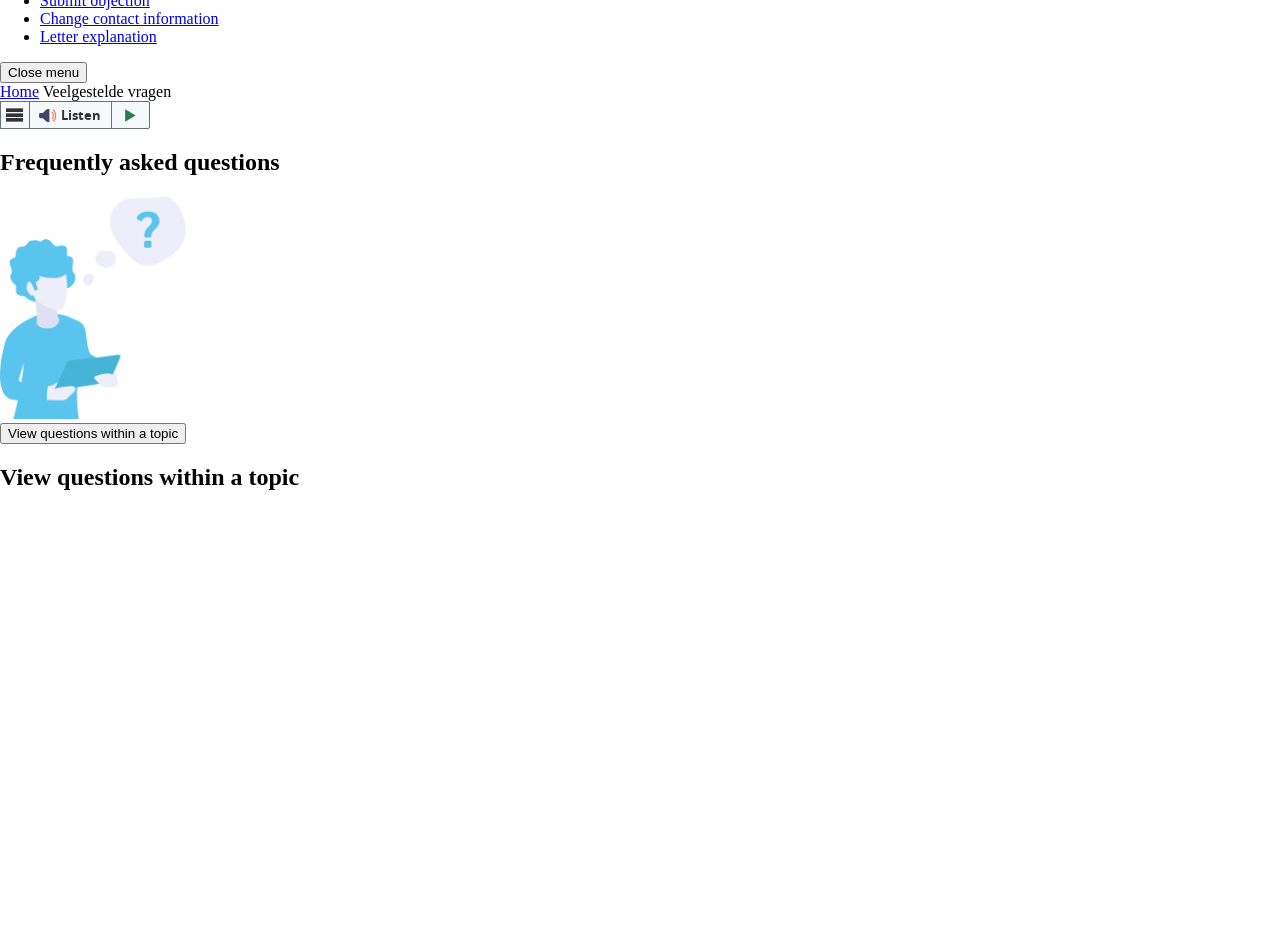Please give the bounding box coordinates of the area that should be clicked to fulfill the following instruction: "Go to Hoogheemraadschap van Delfland". The coordinates should be in the format of four float numbers from 0 to 1, i.e., [left, top, right, bottom].

[0.031, 0.274, 0.17, 0.292]